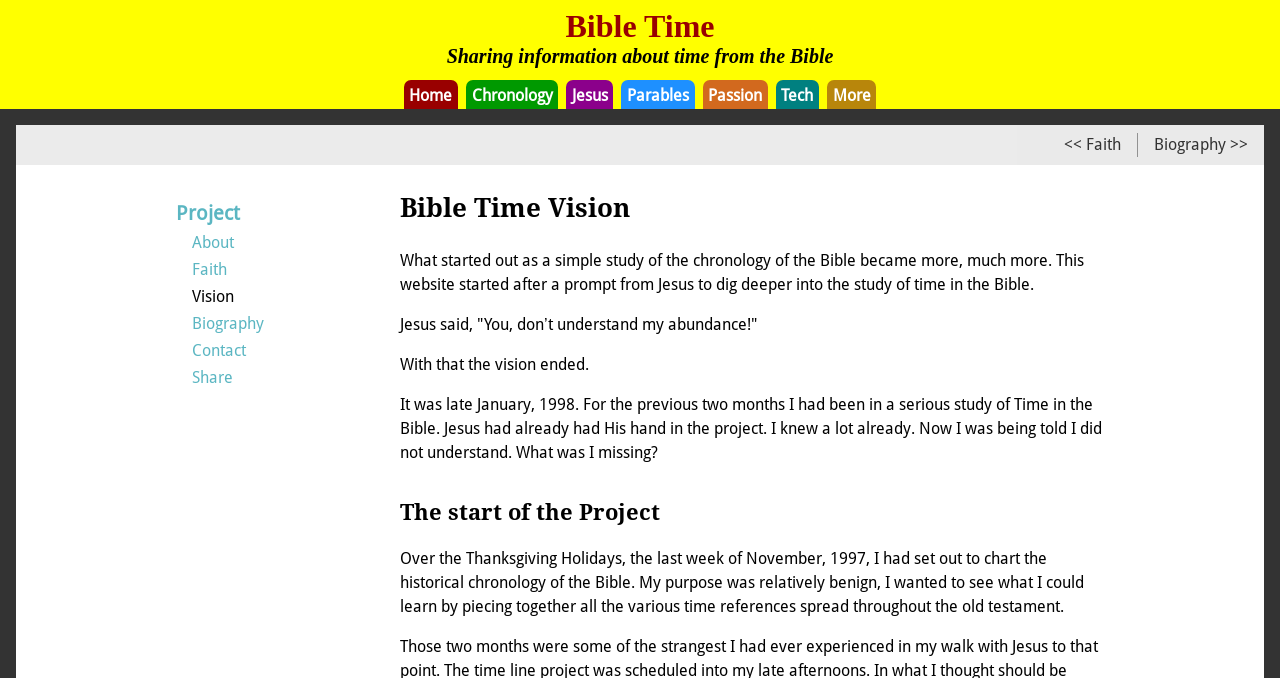Can you find the bounding box coordinates for the element that needs to be clicked to execute this instruction: "Visit the 'Biography' page"? The coordinates should be given as four float numbers between 0 and 1, i.e., [left, top, right, bottom].

[0.15, 0.463, 0.206, 0.491]